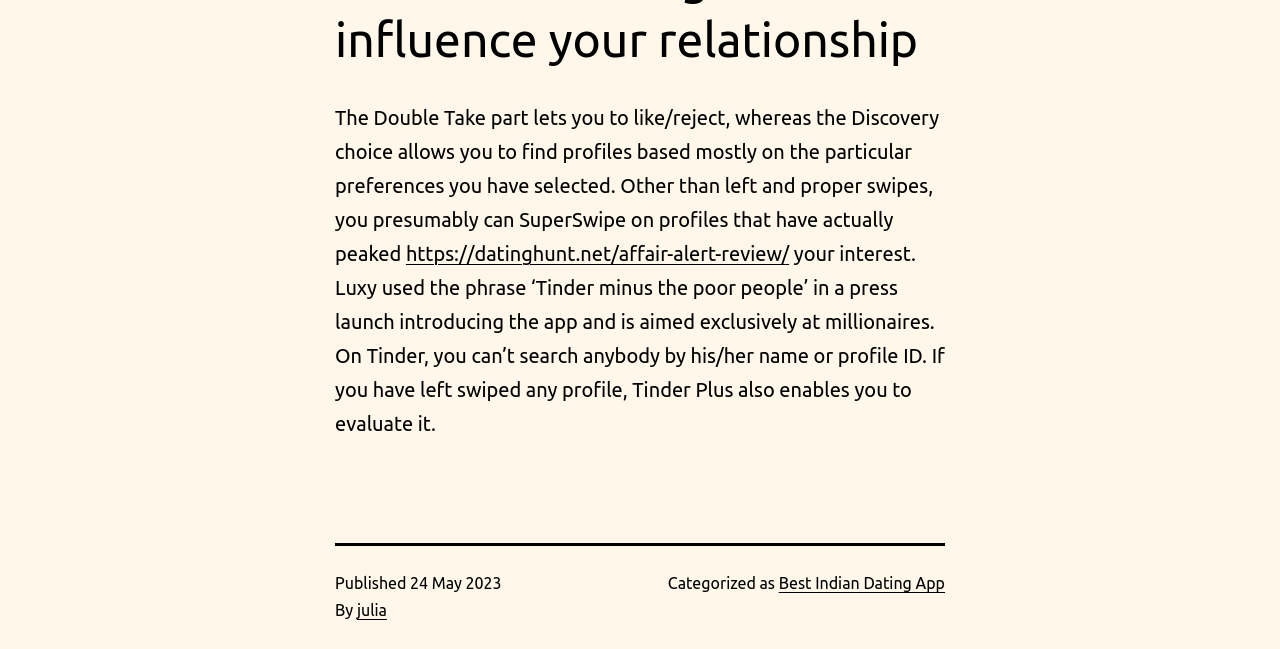Identify the bounding box for the UI element specified in this description: "julia". The coordinates must be four float numbers between 0 and 1, formatted as [left, top, right, bottom].

[0.279, 0.926, 0.302, 0.953]